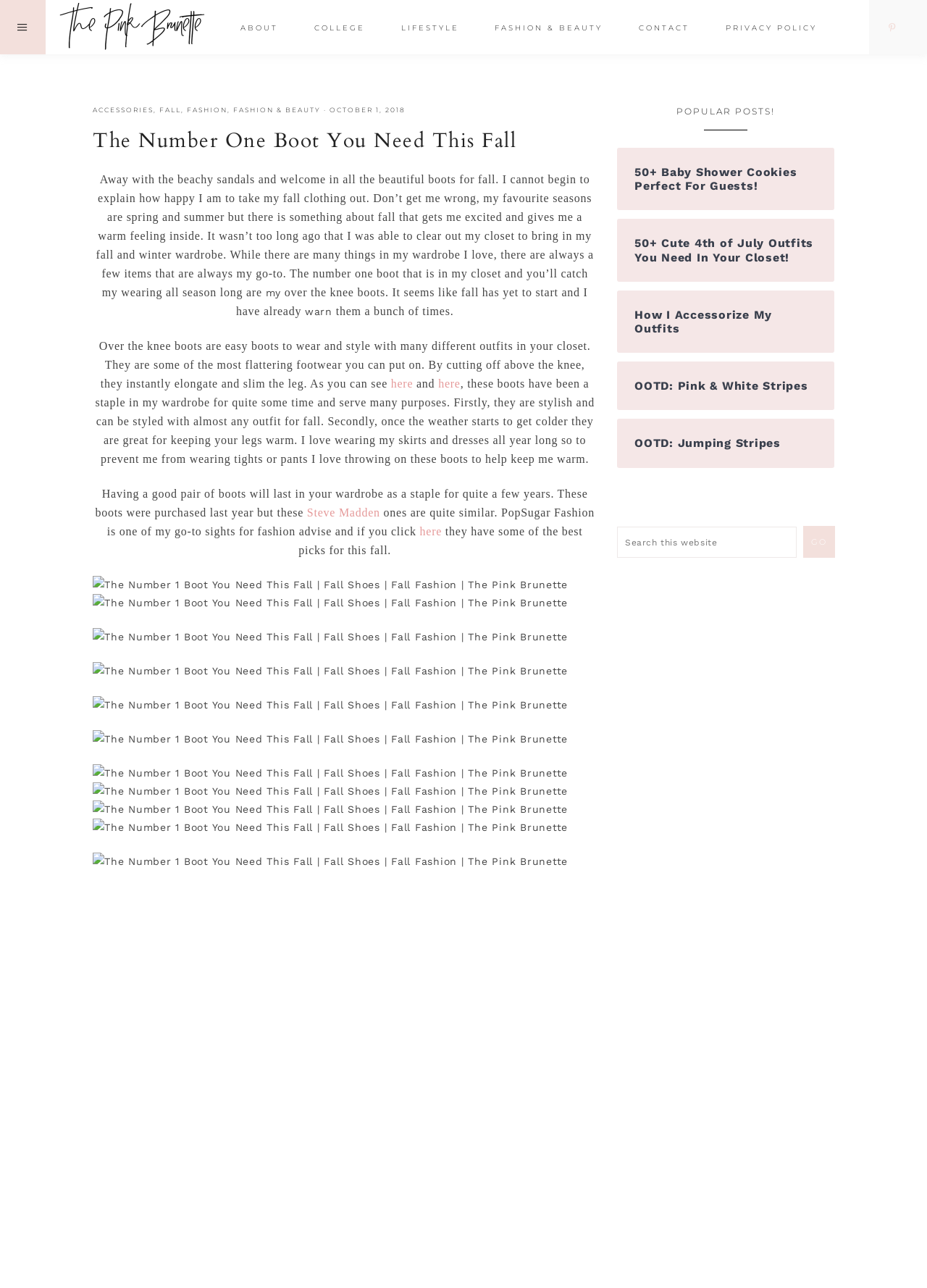What is the main topic of this blog post?
Your answer should be a single word or phrase derived from the screenshot.

Fall boots